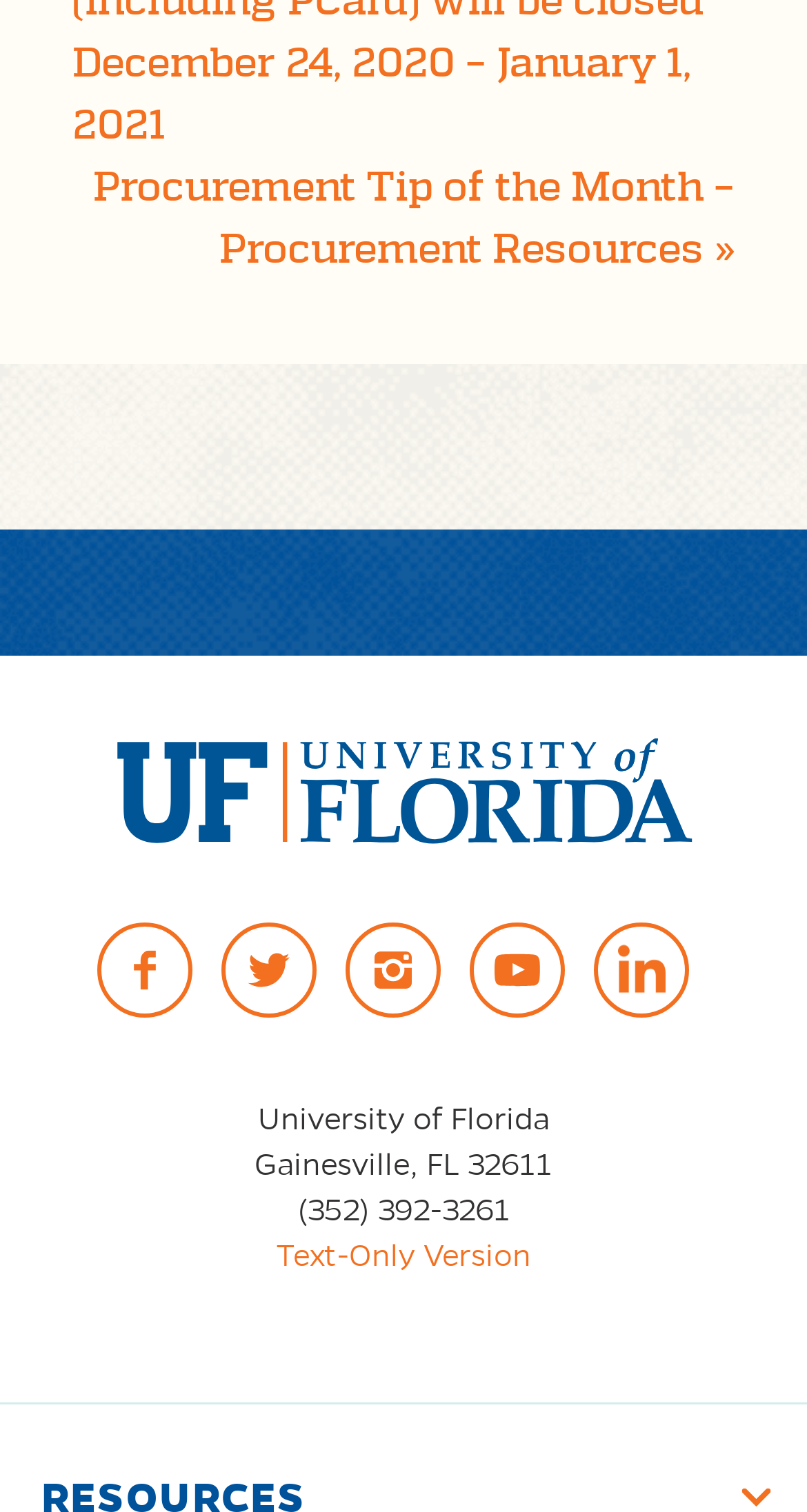What is the phone number of the university? Based on the image, give a response in one word or a short phrase.

(352) 392-3261